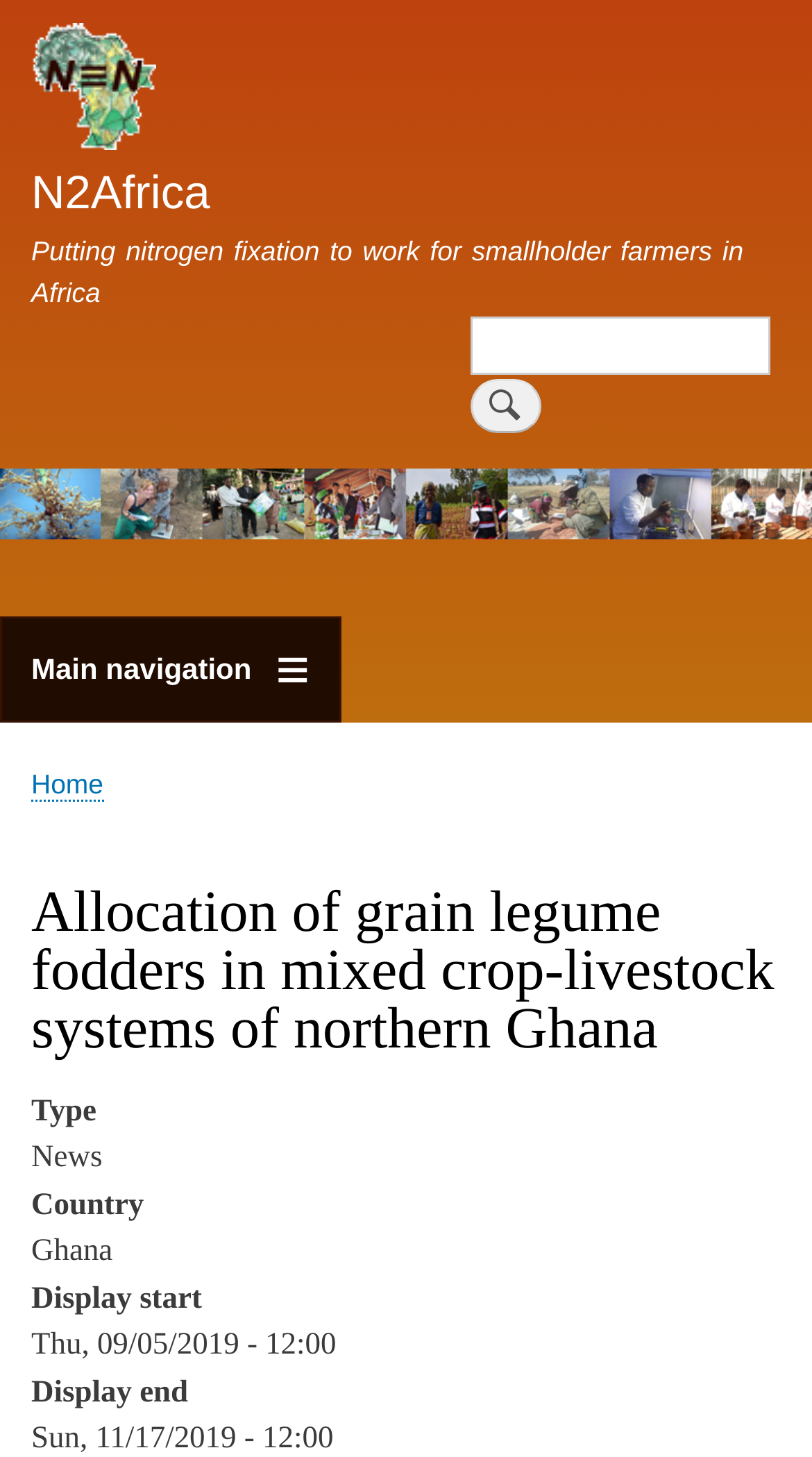Describe all the visual and textual components of the webpage comprehensively.

The webpage is about "Allocation of grain legume fodders in mixed crop-livestock systems of northern Ghana" and is part of the N2Africa project. At the top left corner, there is a link to "Home" accompanied by a small image, and next to it is a link to "N2Africa". Below these links, there is a brief description of the N2Africa project: "Putting nitrogen fixation to work for smallholder farmers in Africa".

On the top right side, there is a search bar with a "Search" heading, a search box, and a "Search" button. Above the search bar, there is a "Skip to main content" link.

Below the search bar, there is a banner image that spans the entire width of the page. Underneath the banner, there is a "Main navigation" link with an arrow icon.

The main content of the page is divided into sections. The first section is a breadcrumb navigation with a "Home" link. Below the breadcrumb, there is a heading that matches the title of the webpage. This heading is followed by several metadata sections, including "Type", "News", "Country" with a value of "Ghana", "Display start" with a date and time of "Thu, 09/05/2019 - 12:00", and "Display end" with a date and time of "Sun, 11/17/2019 - 12:00".